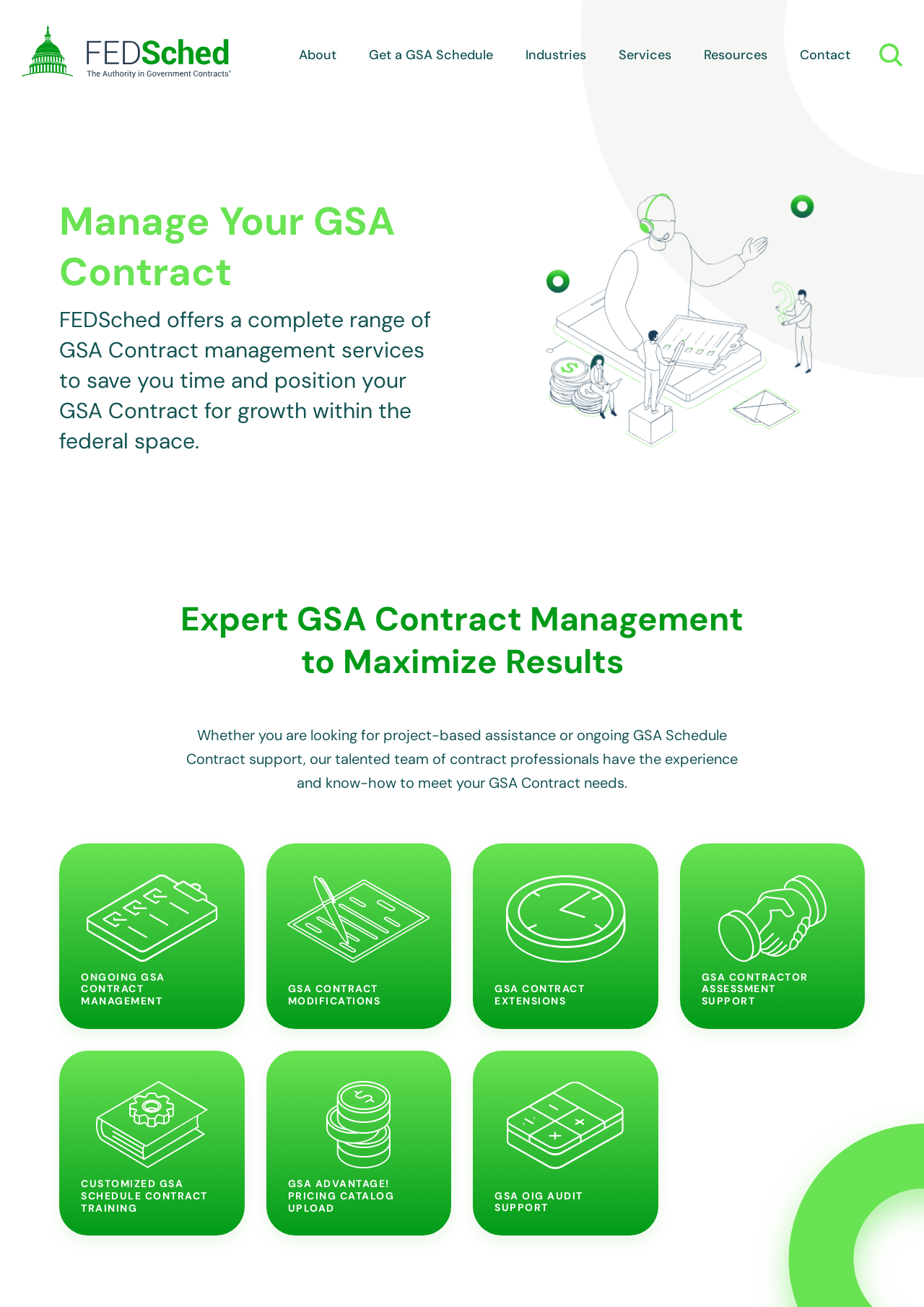Locate the coordinates of the bounding box for the clickable region that fulfills this instruction: "Explore to learn more about GSA Schedule Contract".

[0.059, 0.169, 0.215, 0.183]